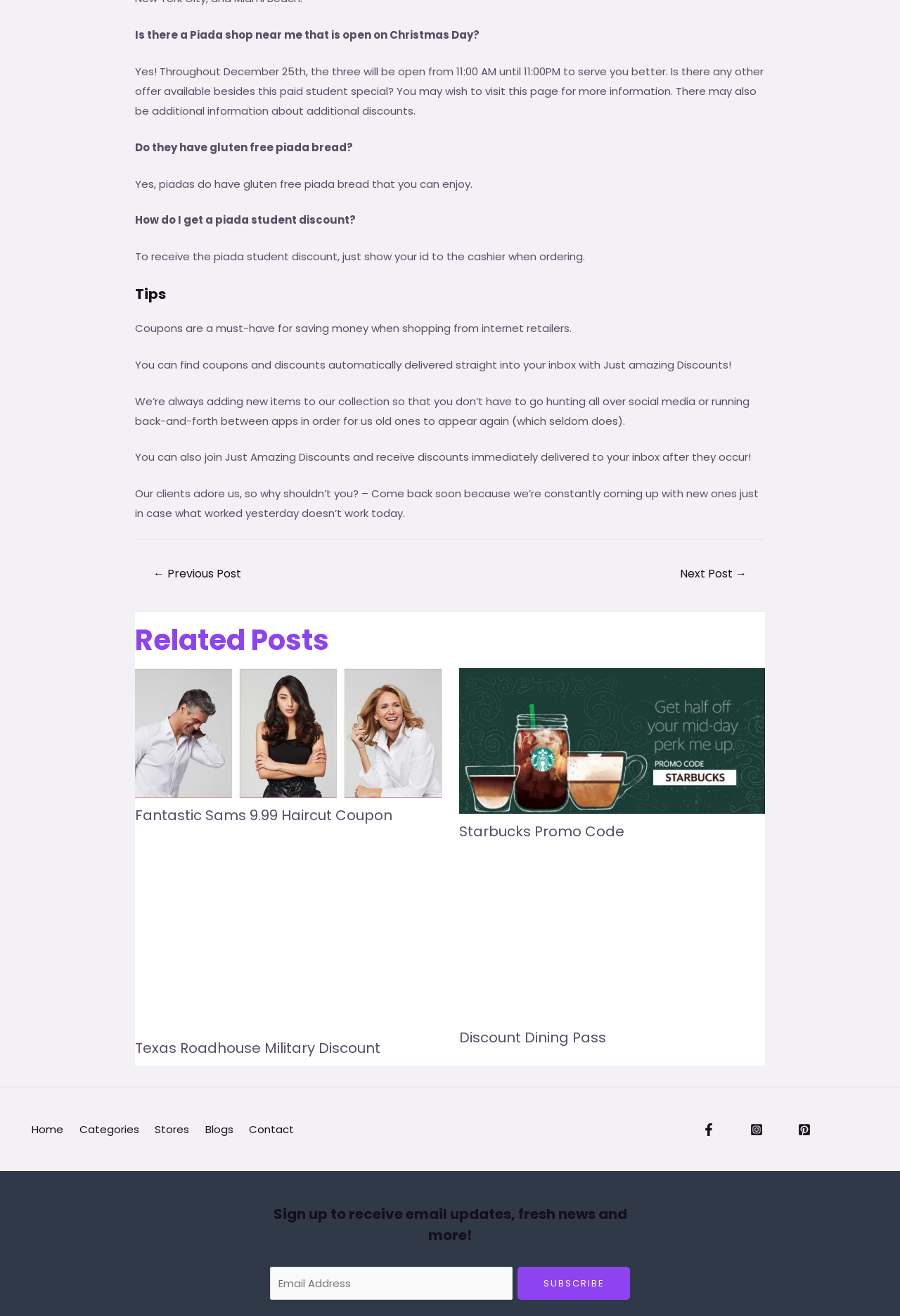Please determine the bounding box of the UI element that matches this description: Next Post →. The coordinates should be given as (top-left x, top-left y, bottom-right x, bottom-right y), with all values between 0 and 1.

[0.737, 0.427, 0.848, 0.447]